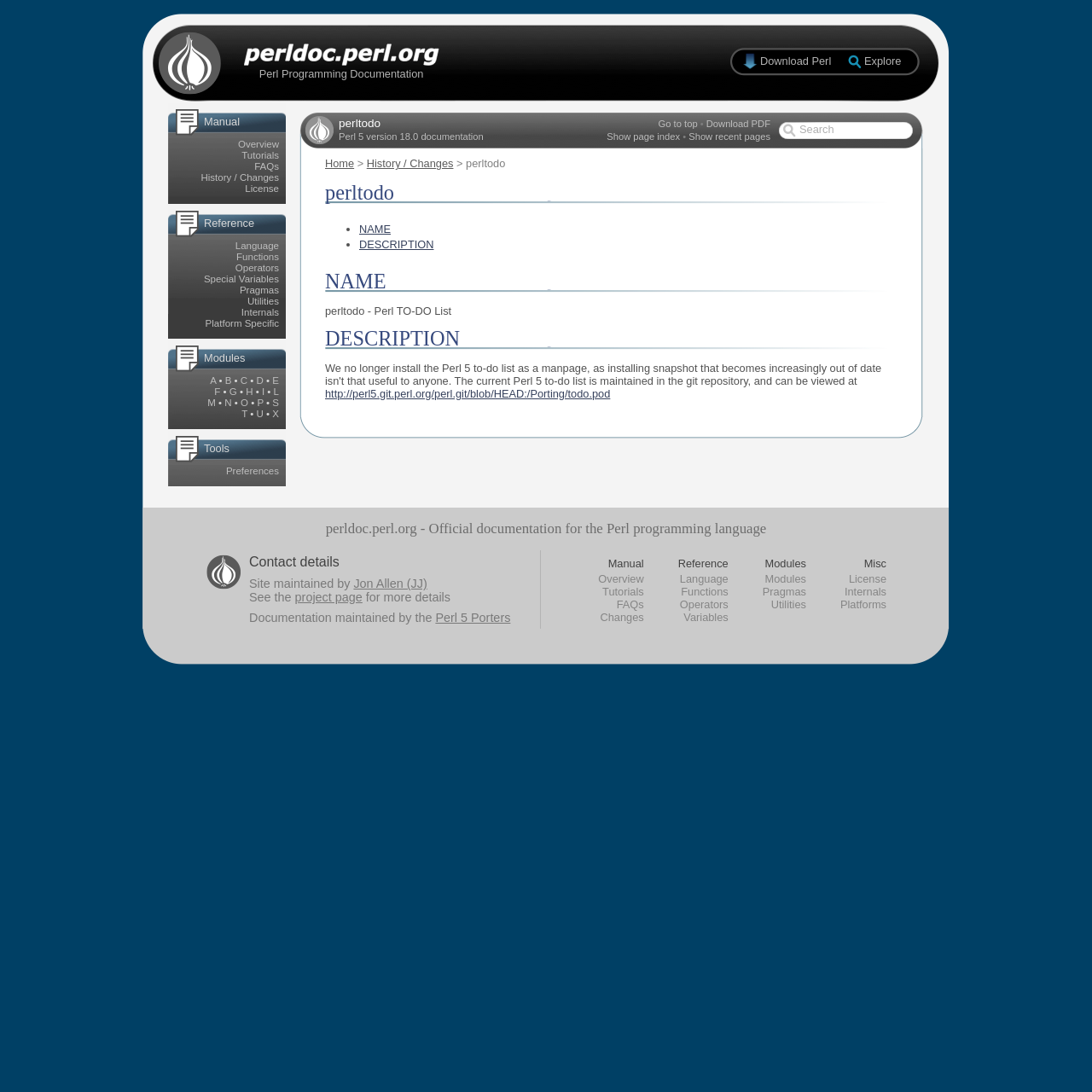What is the link to the Perl 5 Porters? Based on the screenshot, please respond with a single word or phrase.

Perl 5 Porters